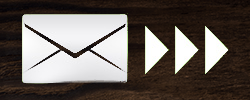Detail every aspect of the image in your description.

The image features a stylized white envelope icon, representing email communication, positioned against a dark wooden background. To the right of the envelope are three sleek, right-pointing arrows that suggest forward movement or transition. This visual element conveys a sense of connection and interaction, likely inviting visitors to engage with the church's ministry or to reach out through email, emphasizing the importance of communication in fostering community within LakeHaven Church.